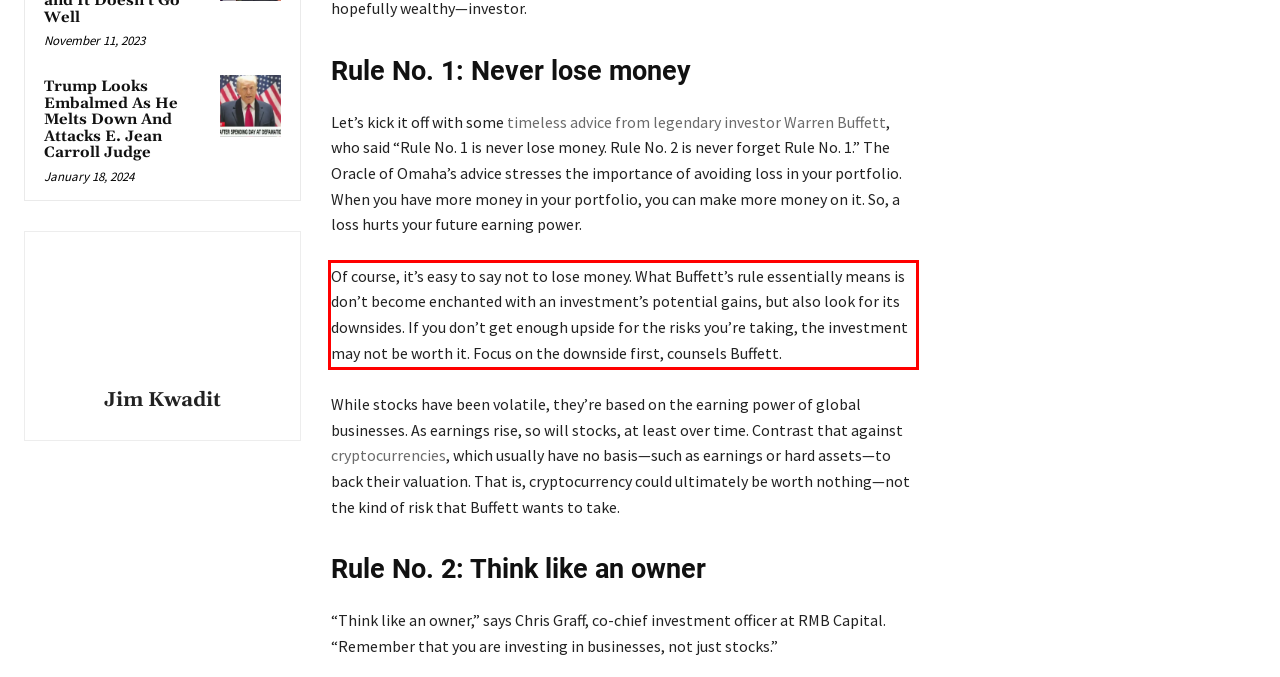Identify and transcribe the text content enclosed by the red bounding box in the given screenshot.

Of course, it’s easy to say not to lose money. What Buffett’s rule essentially means is don’t become enchanted with an investment’s potential gains, but also look for its downsides. If you don’t get enough upside for the risks you’re taking, the investment may not be worth it. Focus on the downside first, counsels Buffett.